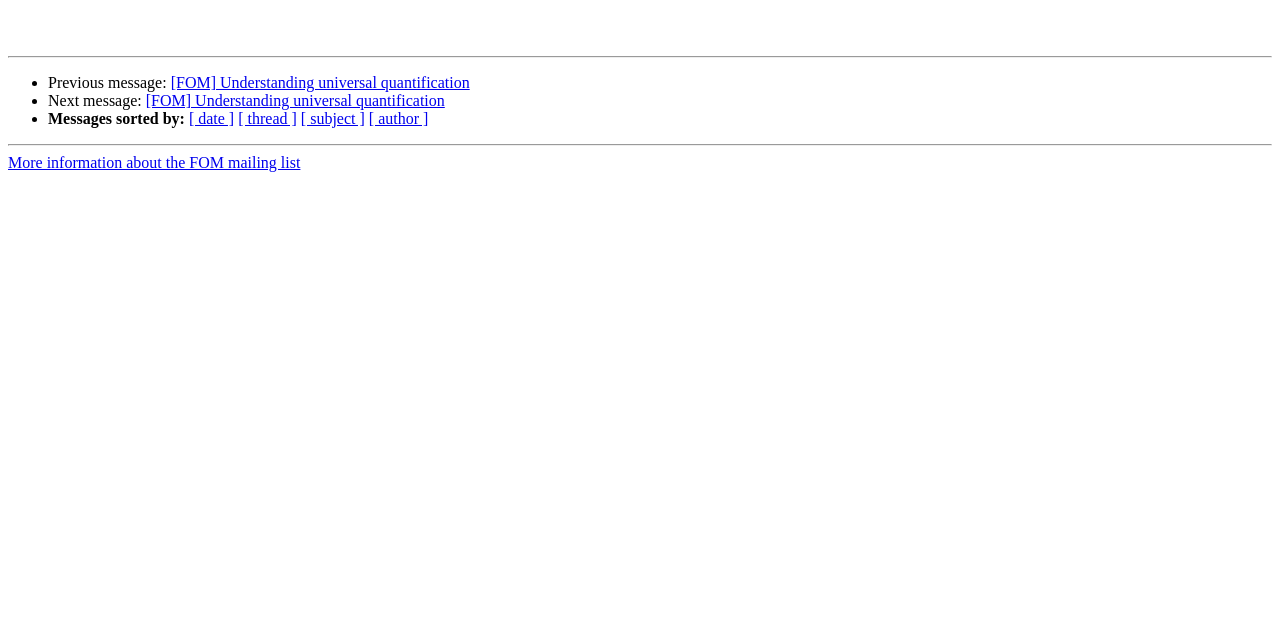Provide the bounding box coordinates of the HTML element this sentence describes: "[FOM] Understanding universal quantification".

[0.114, 0.144, 0.347, 0.171]